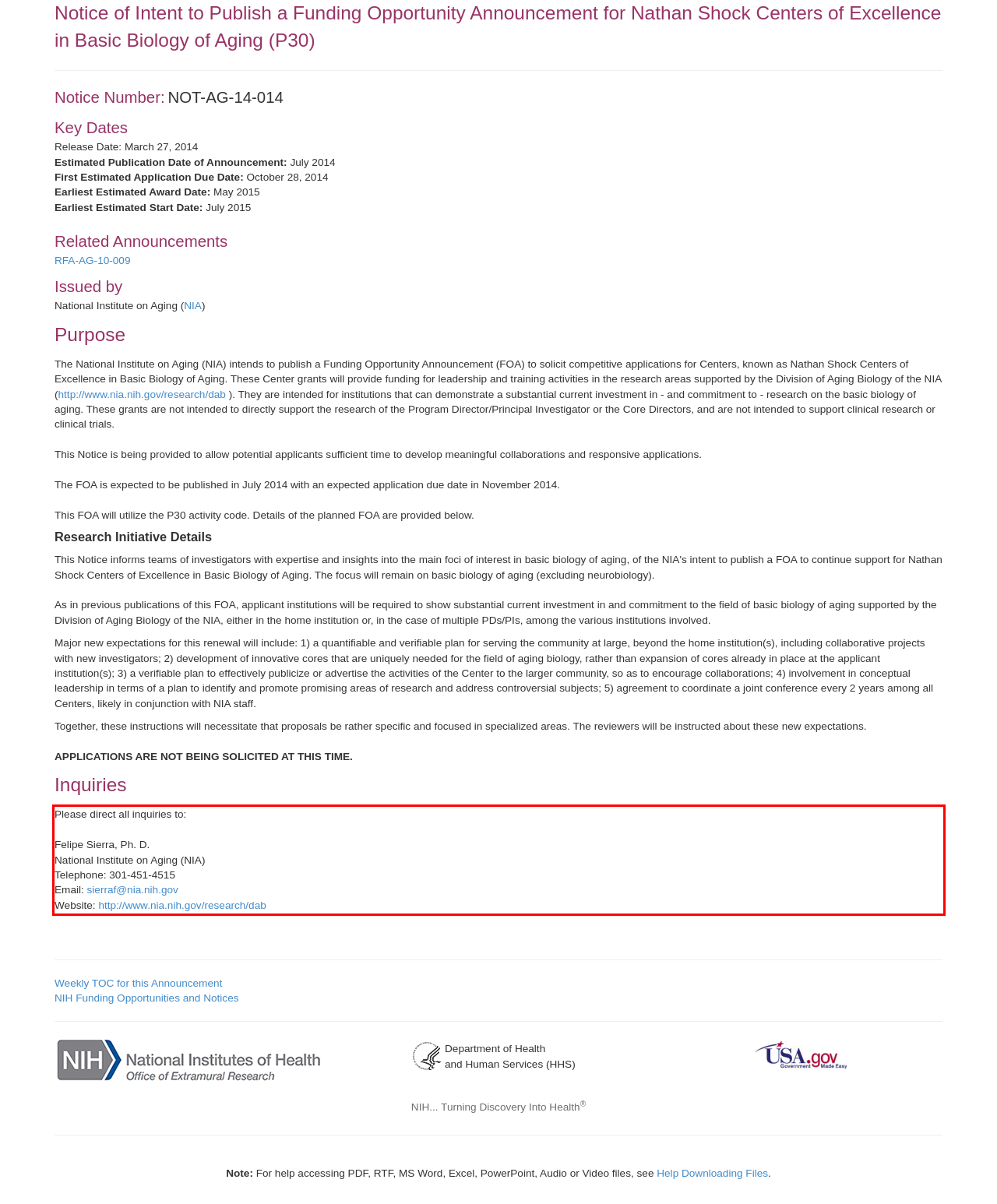Examine the webpage screenshot, find the red bounding box, and extract the text content within this marked area.

Please direct all inquiries to: Felipe Sierra, Ph. D. National Institute on Aging (NIA) Telephone: 301-451-4515 Email: sierraf@nia.nih.gov Website: http://www.nia.nih.gov/research/dab